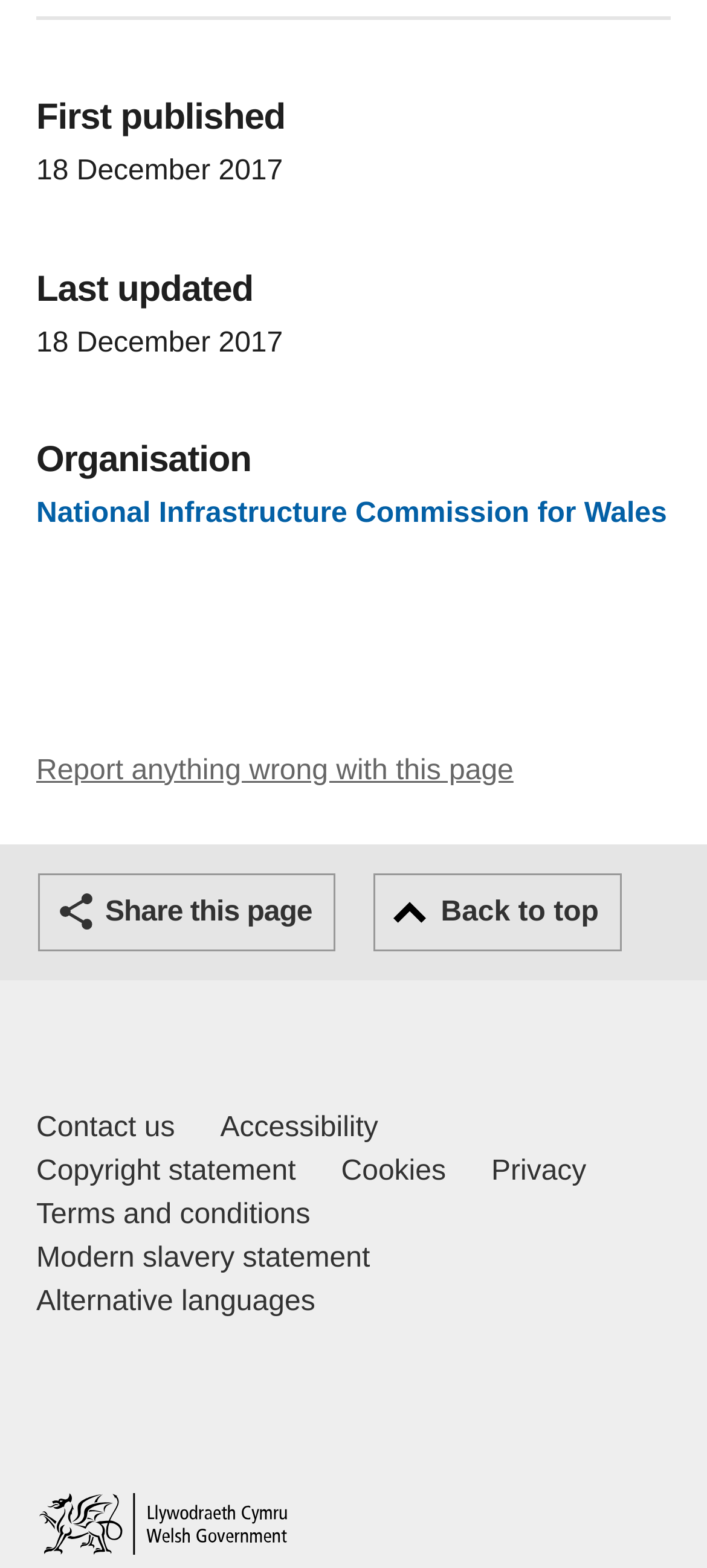Ascertain the bounding box coordinates for the UI element detailed here: "Alternative languages". The coordinates should be provided as [left, top, right, bottom] with each value being a float between 0 and 1.

[0.051, 0.817, 0.446, 0.845]